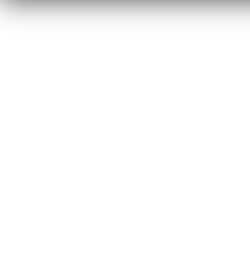What is the focus of the Santa Monica Mirror?
Give a single word or phrase answer based on the content of the image.

Local news and community updates